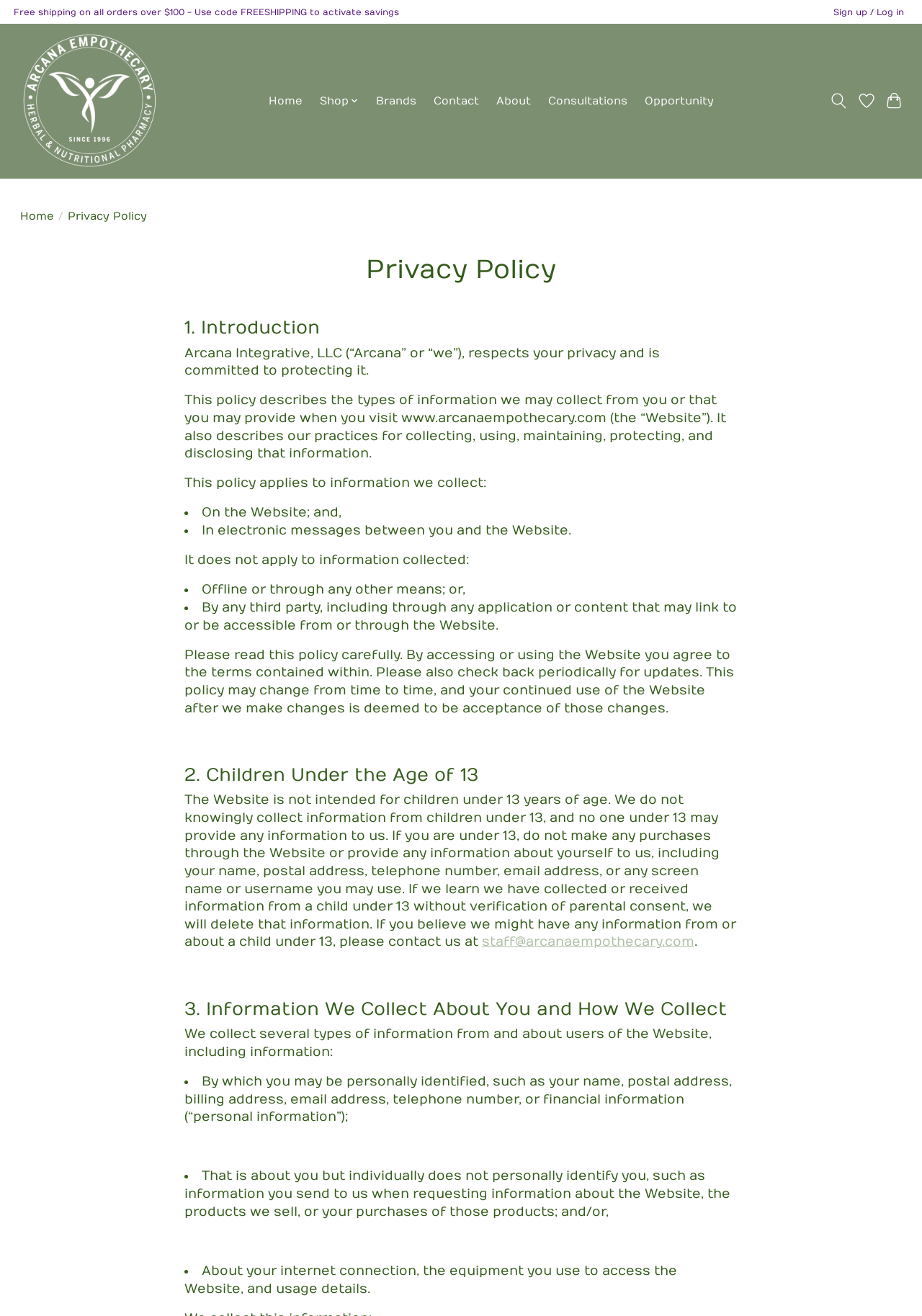Locate the bounding box coordinates of the area to click to fulfill this instruction: "Toggle cart". The bounding box should be presented as four float numbers between 0 and 1, in the order [left, top, right, bottom].

[0.958, 0.067, 0.981, 0.087]